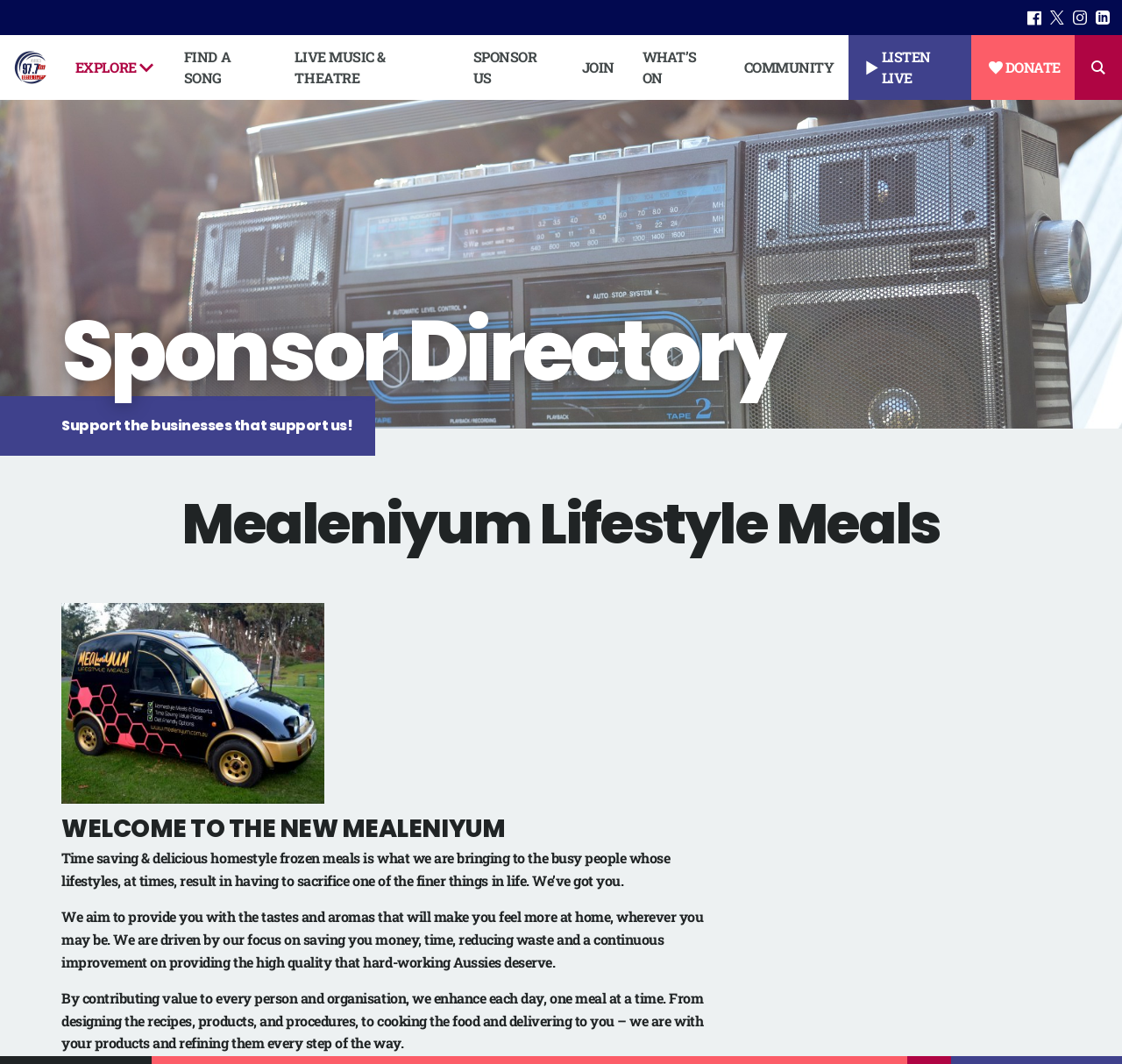Respond to the question below with a single word or phrase:
What values does Mealeniyum aim to provide?

Saving money, time, reducing waste